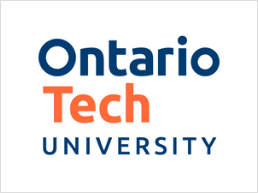Please provide a brief answer to the following inquiry using a single word or phrase:
What is the focus of Ontario Tech University?

Advancing knowledge and skills